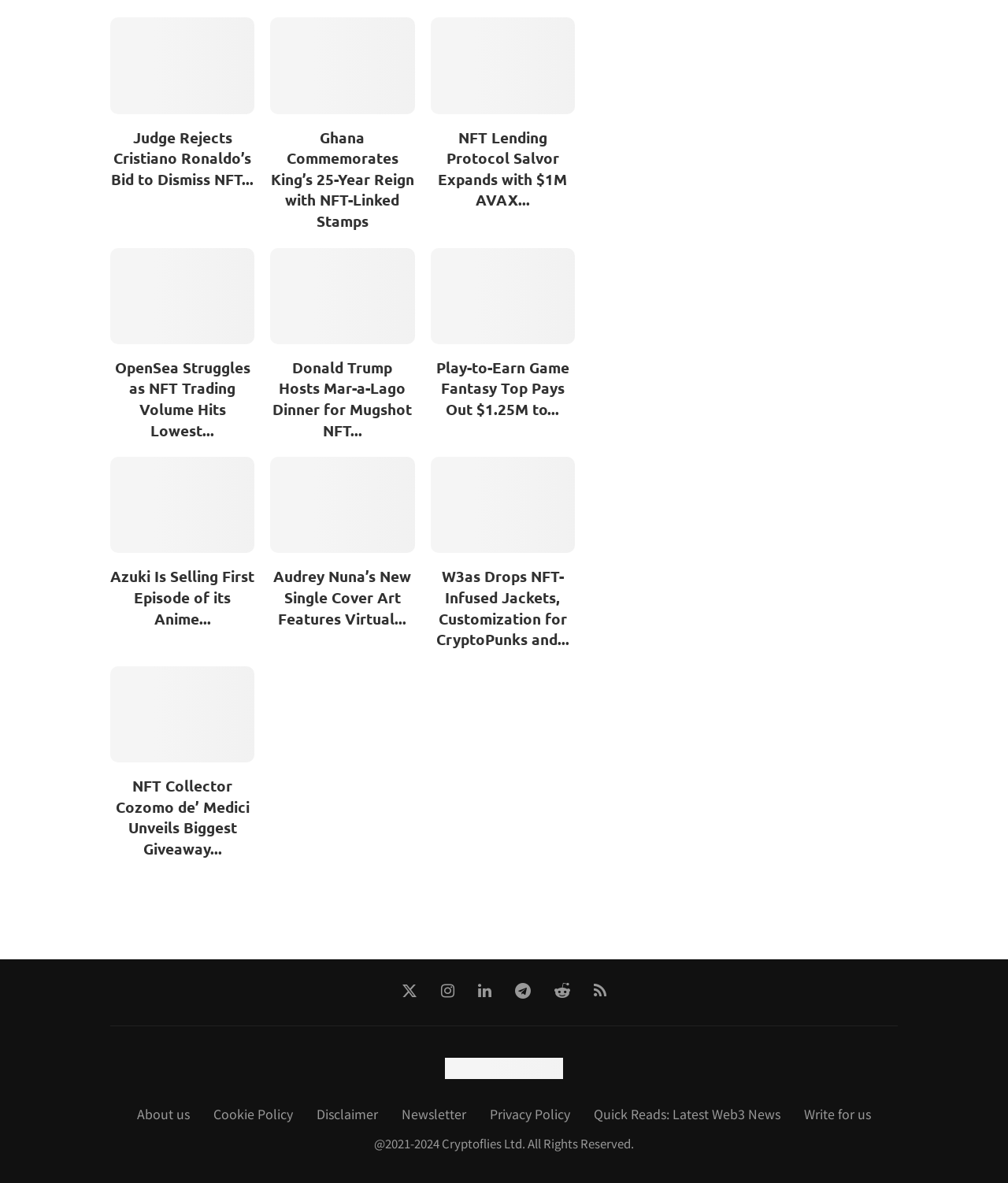Pinpoint the bounding box coordinates of the clickable area necessary to execute the following instruction: "Read about NFT Collector Cozomo de’ Medici Unveils Biggest Giveaway Yet in Support of Artists". The coordinates should be given as four float numbers between 0 and 1, namely [left, top, right, bottom].

[0.109, 0.563, 0.253, 0.645]